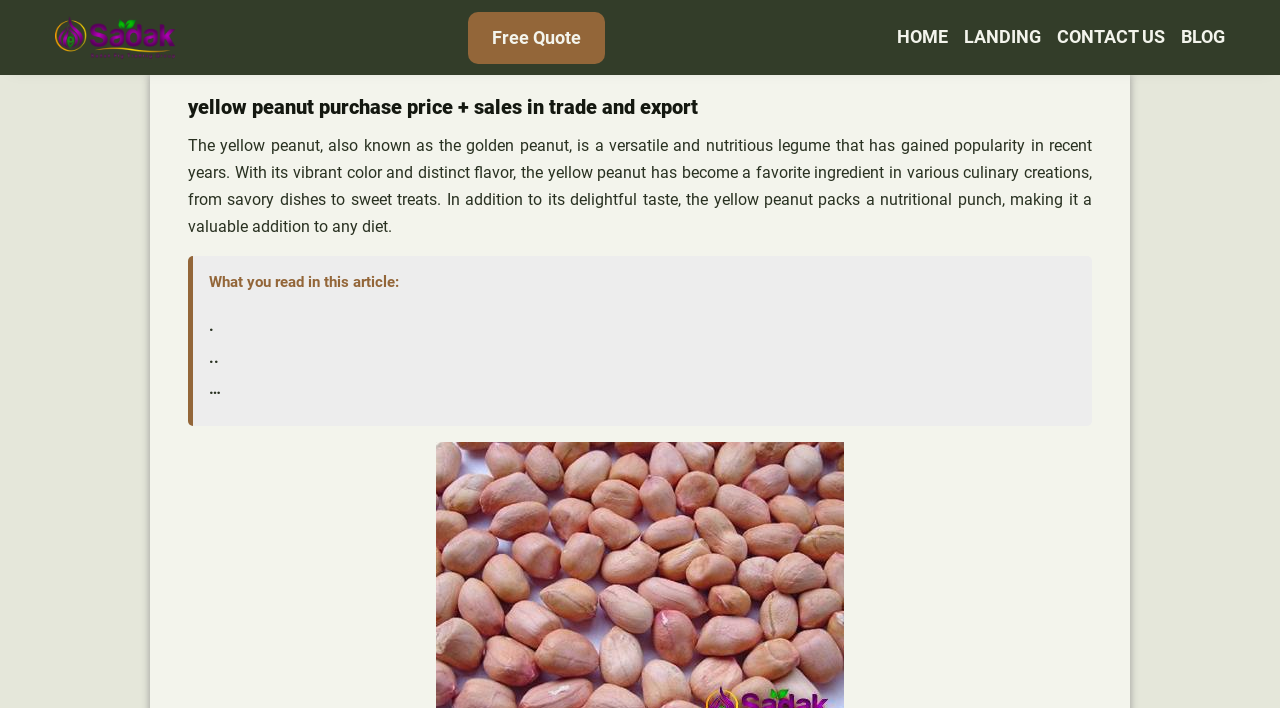Provide the bounding box coordinates, formatted as (top-left x, top-left y, bottom-right x, bottom-right y), with all values being floating point numbers between 0 and 1. Identify the bounding box of the UI element that matches the description: Free Quote

[0.365, 0.016, 0.472, 0.09]